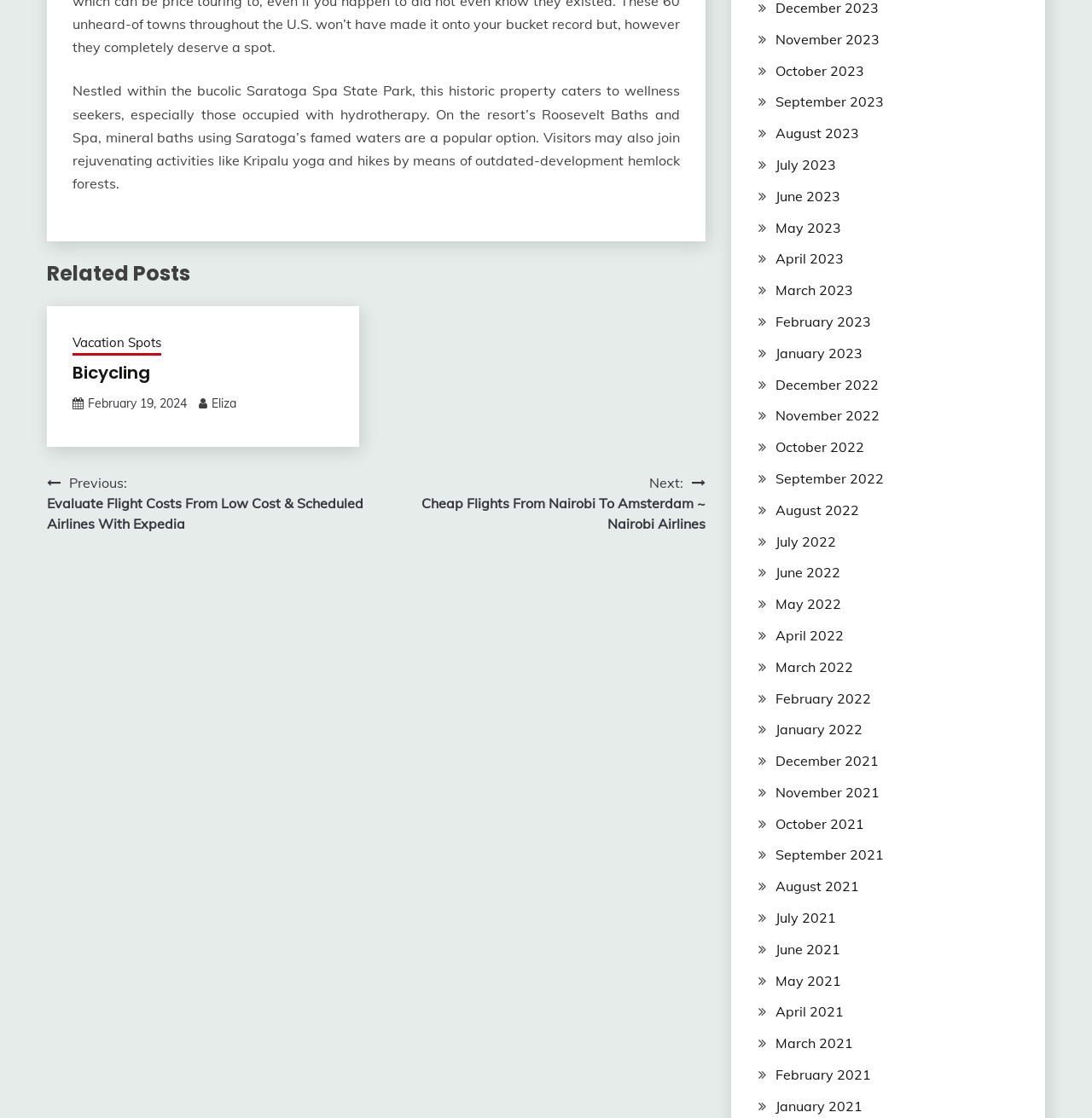What is the name of the state park mentioned on the webpage?
Provide a detailed answer to the question using information from the image.

The static text on the webpage mentions that the resort is nestled within the Saratoga Spa State Park, indicating that the park is the location of the resort.